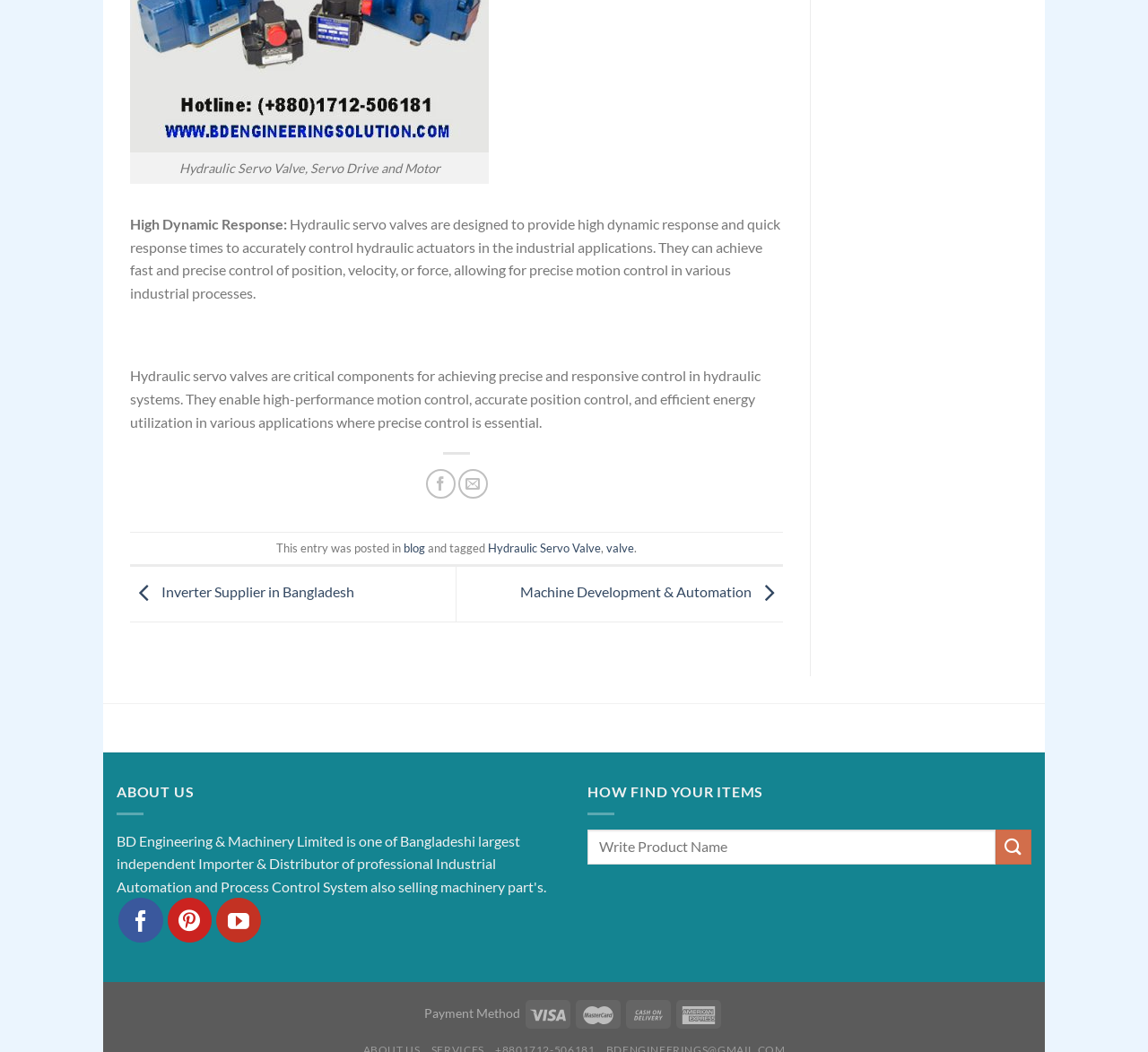Given the element description Hydraulic Servo Valve, specify the bounding box coordinates of the corresponding UI element in the format (top-left x, top-left y, bottom-right x, bottom-right y). All values must be between 0 and 1.

[0.425, 0.514, 0.523, 0.527]